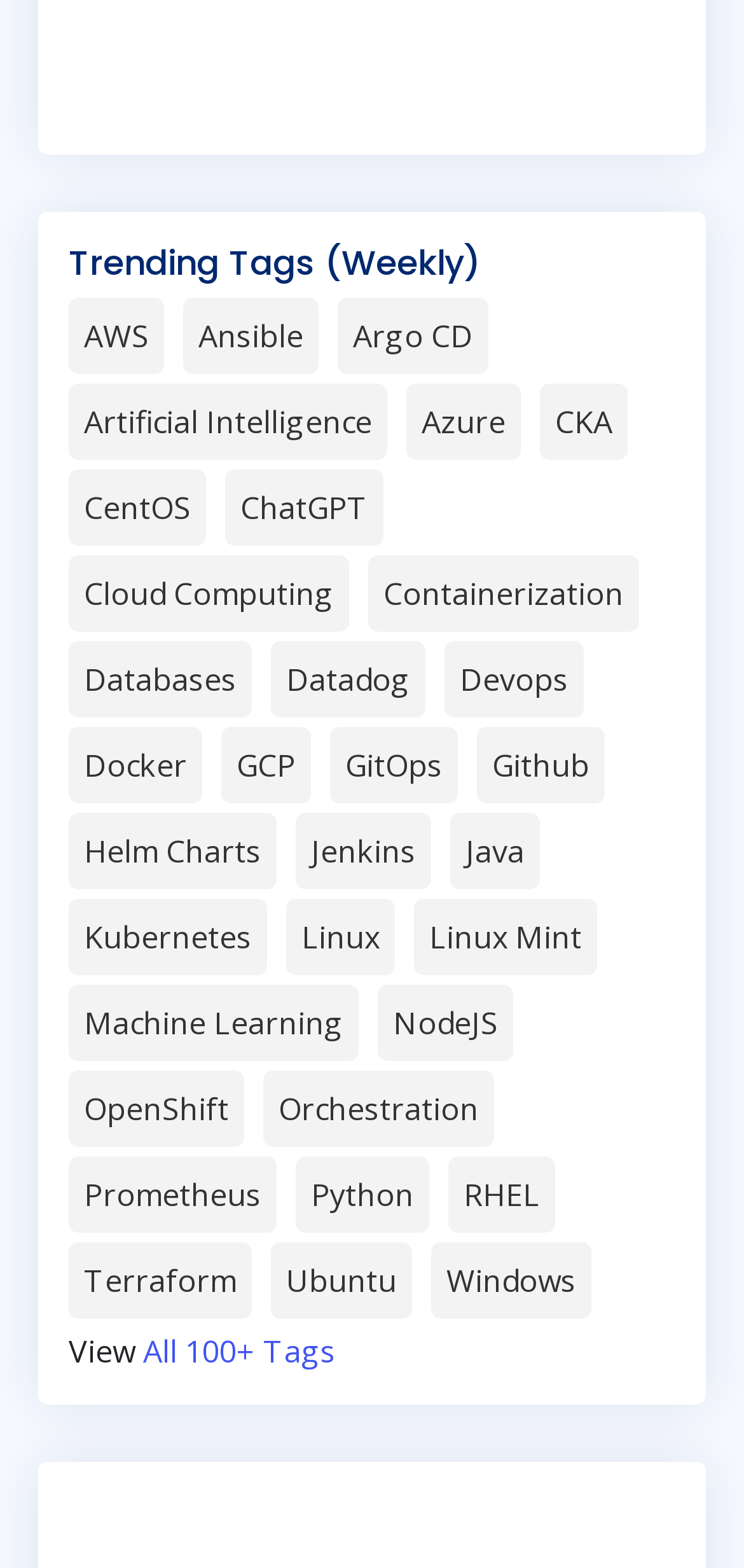Is the tag 'Containerization' related to 'Cloud Computing'?
From the screenshot, supply a one-word or short-phrase answer.

No